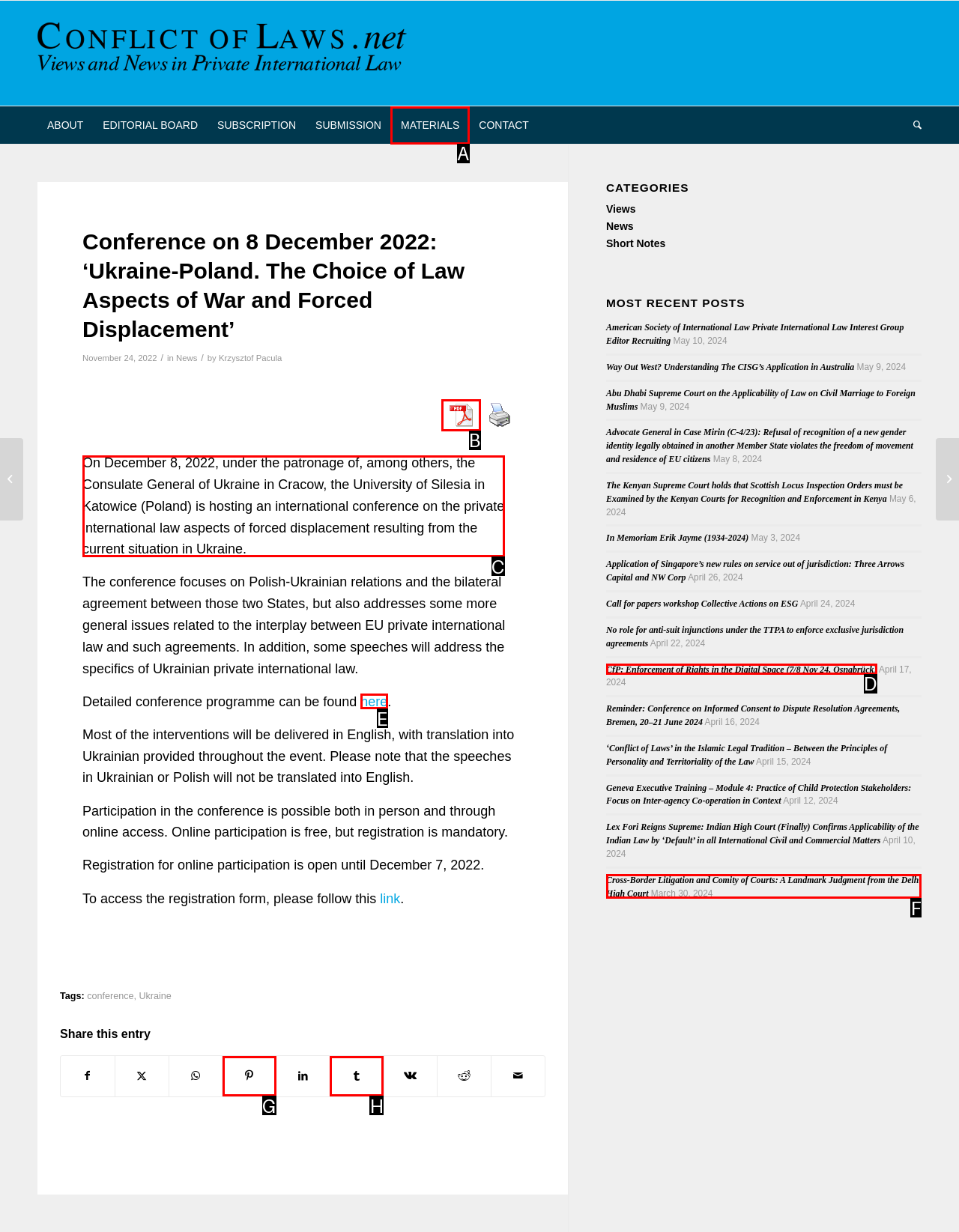Which option should be clicked to complete this task: Read the conference details
Reply with the letter of the correct choice from the given choices.

C